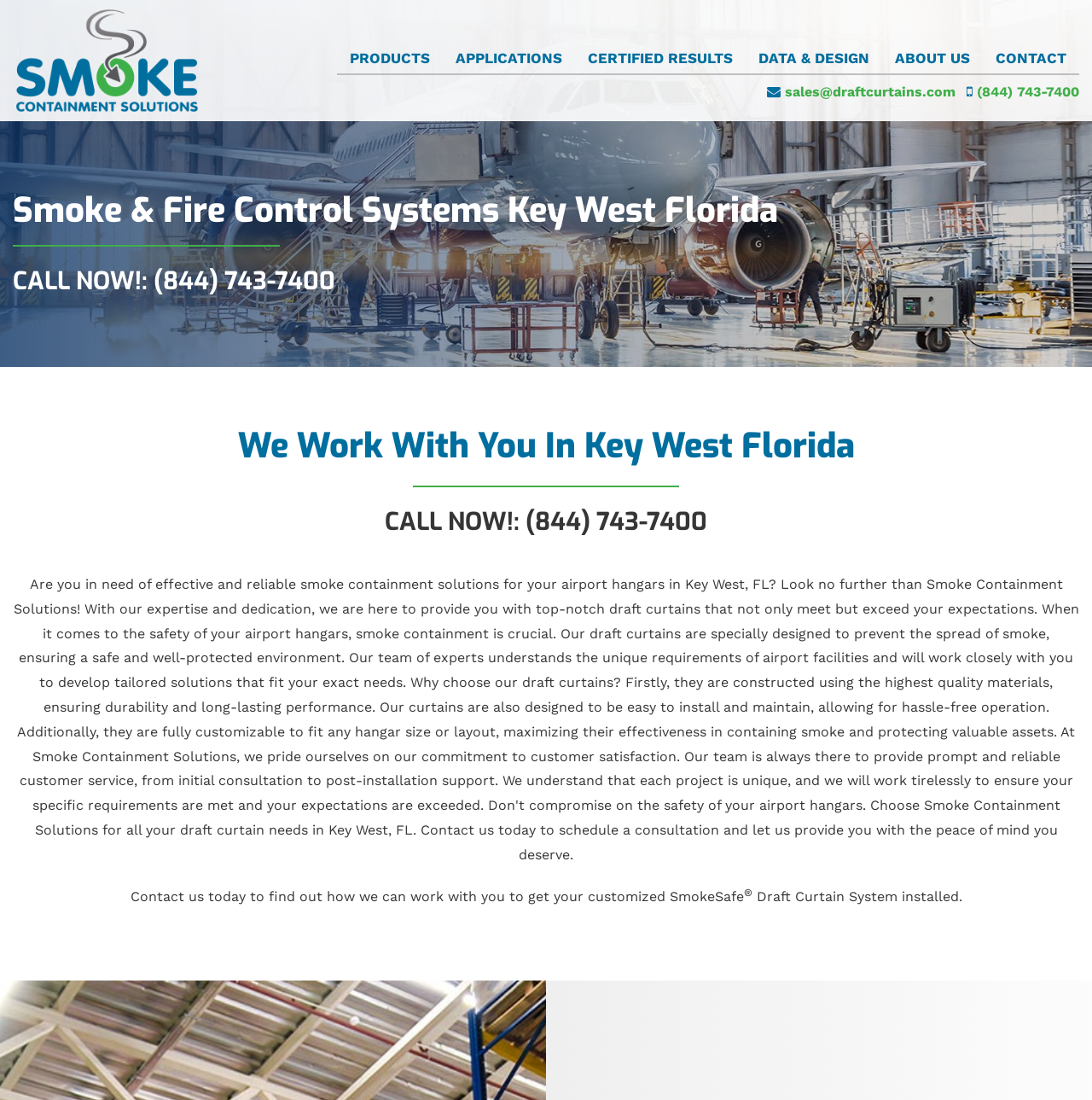What is the company's contact phone number?
Please give a detailed and elaborate answer to the question.

The phone number can be found in the heading 'CALL NOW!: (844) 743-7400' and also as a link '(844) 743-7400'.